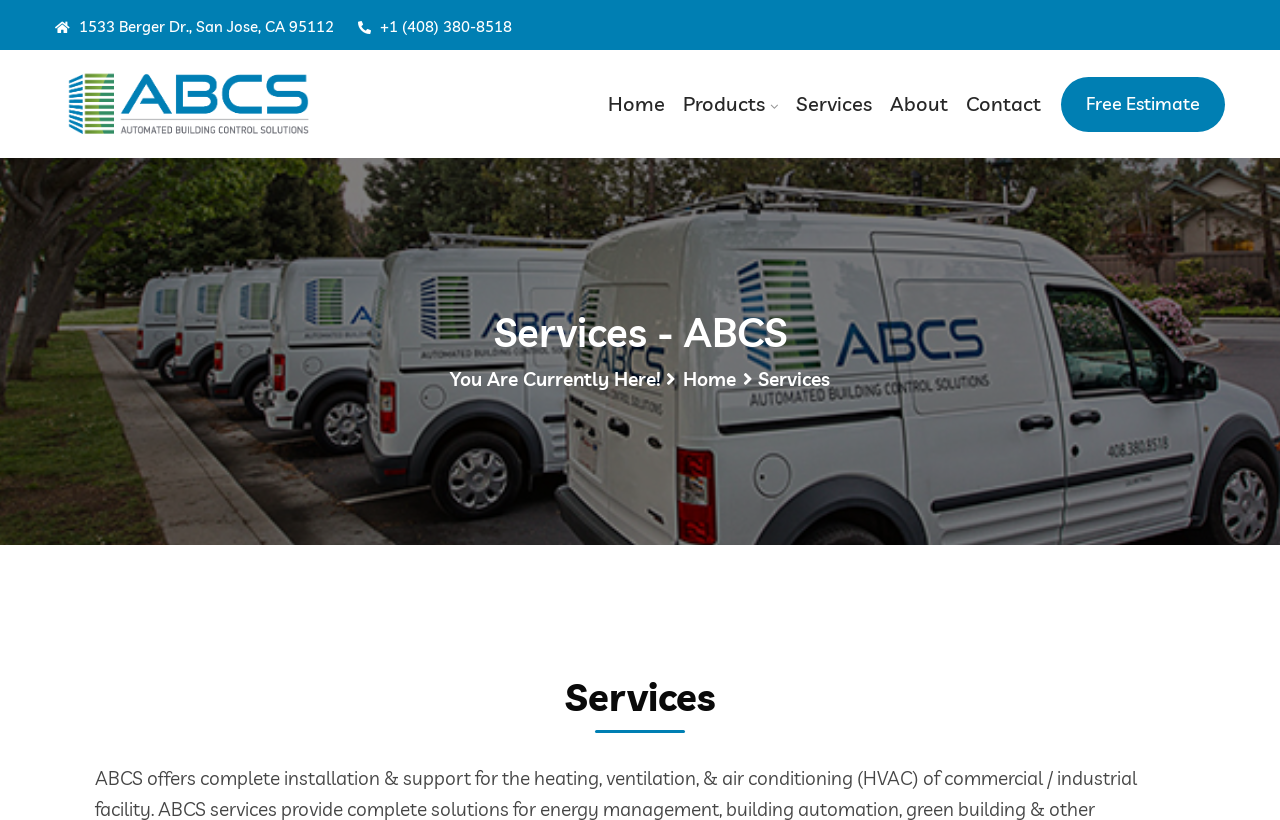How many headings are there on the page?
Please use the image to deliver a detailed and complete answer.

I counted the number of heading elements on the page, which are 'Services - ABCS' and 'Services', and found that there are 2 headings in total.